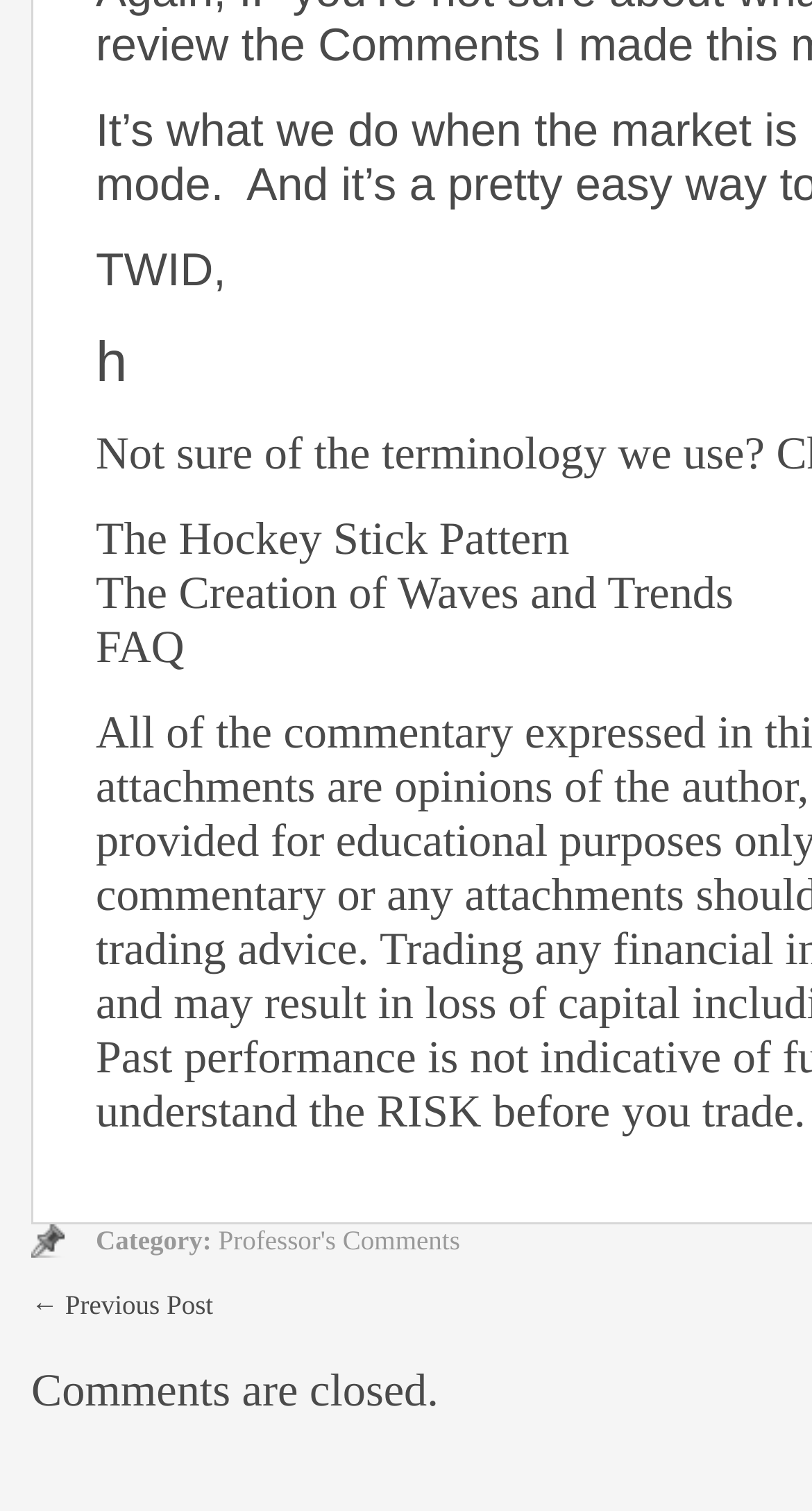Based on the description "← Previous Post", find the bounding box of the specified UI element.

[0.038, 0.853, 0.263, 0.874]